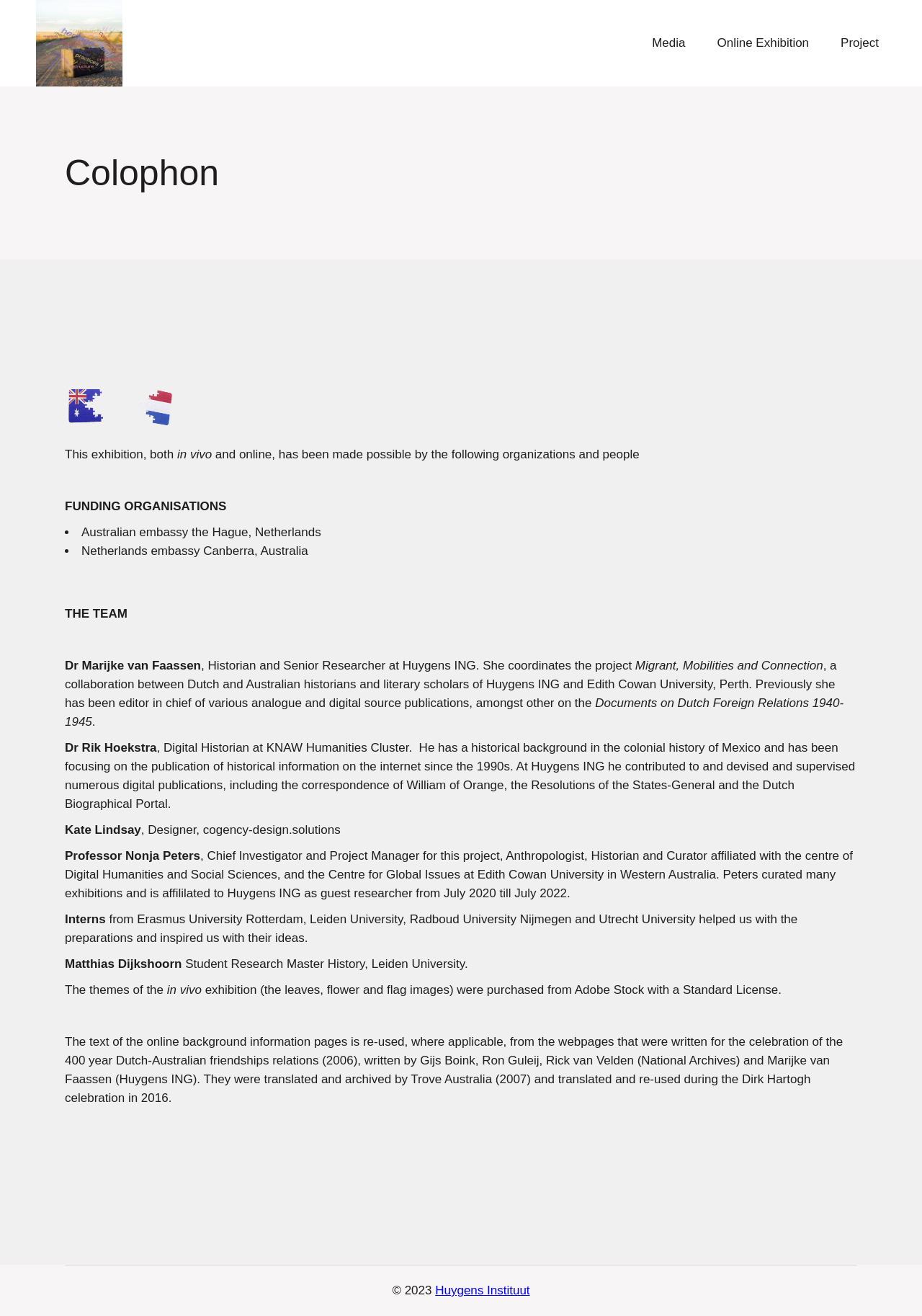Using the information in the image, give a comprehensive answer to the question: 
How many funding organizations are listed?

The funding organizations are listed under the heading 'FUNDING ORGANISATIONS' and there are two list markers '•' with corresponding text 'Australian embassy the Hague, Netherlands' and 'Netherlands embassy Canberra, Australia'.